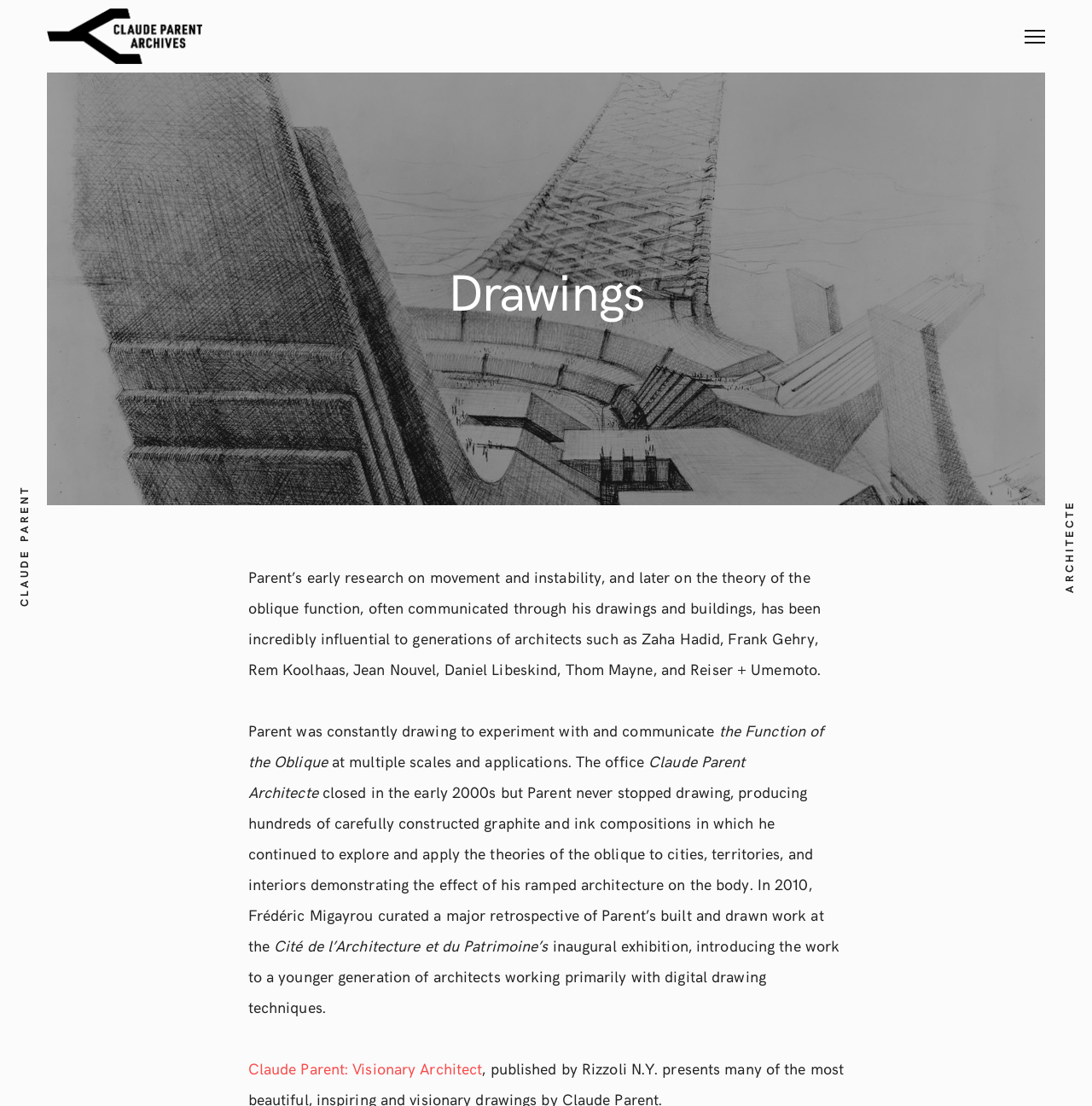Using a single word or phrase, answer the following question: 
Who is the architect mentioned?

Claude Parent